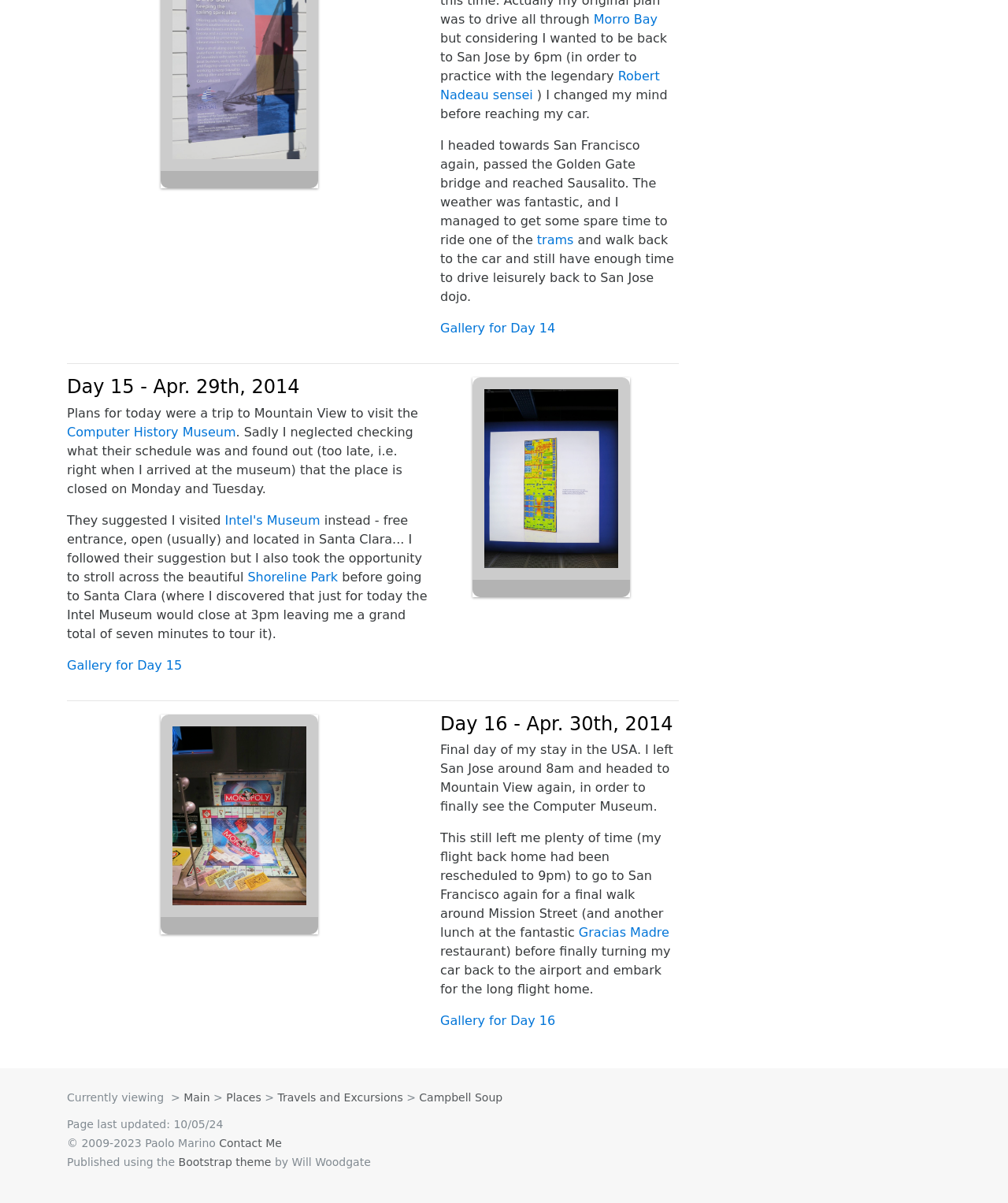Where did the author visit on Day 15?
Please use the image to provide an in-depth answer to the question.

According to the text, on Day 15, the author planned to visit the Computer History Museum in Mountain View, but it was closed. Instead, the author visited Intel's Museum in Santa Clara and also strolled across the beautiful Shoreline Park.